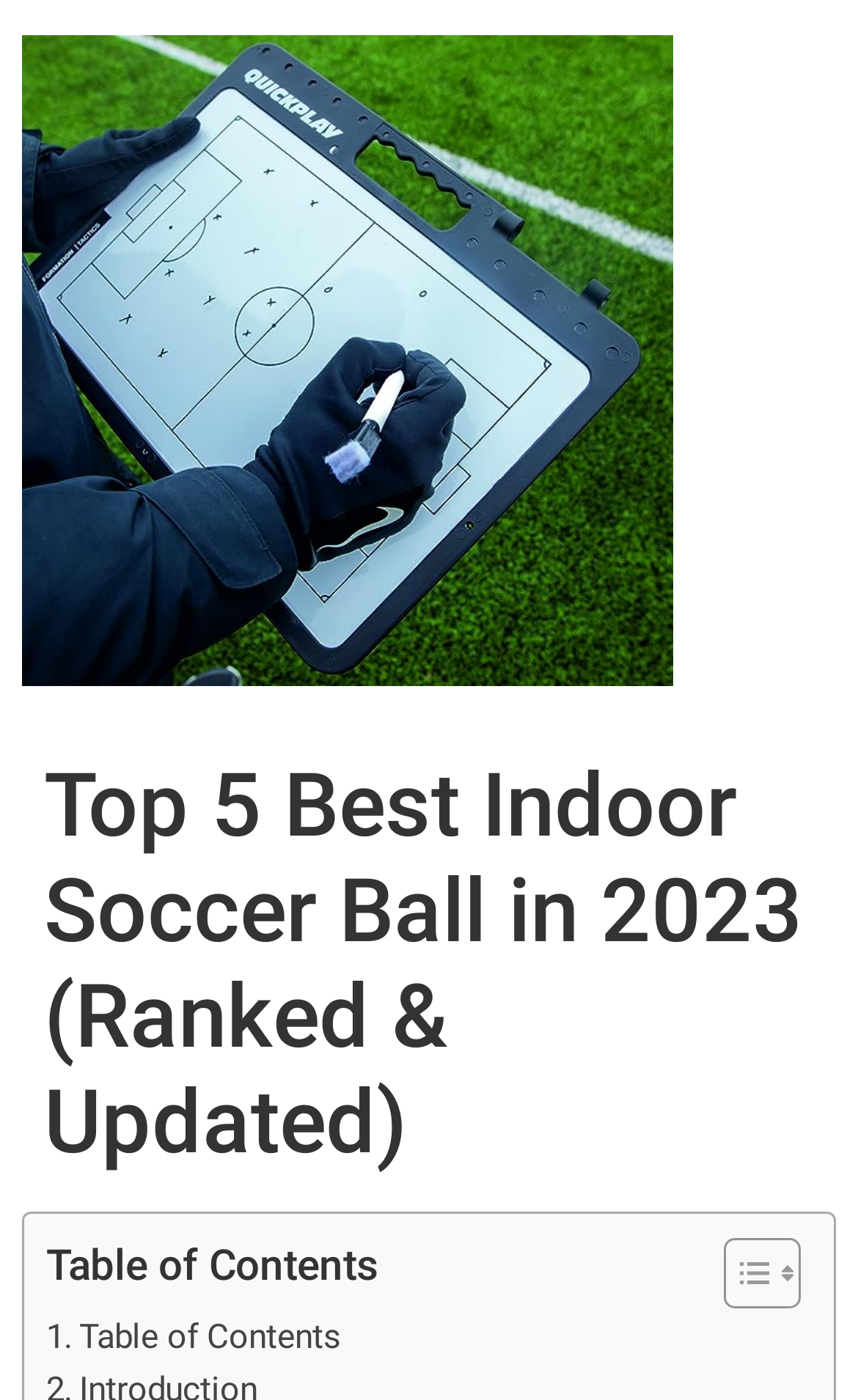What is the position of the table of contents on the webpage?
Please look at the screenshot and answer using one word or phrase.

Bottom-left